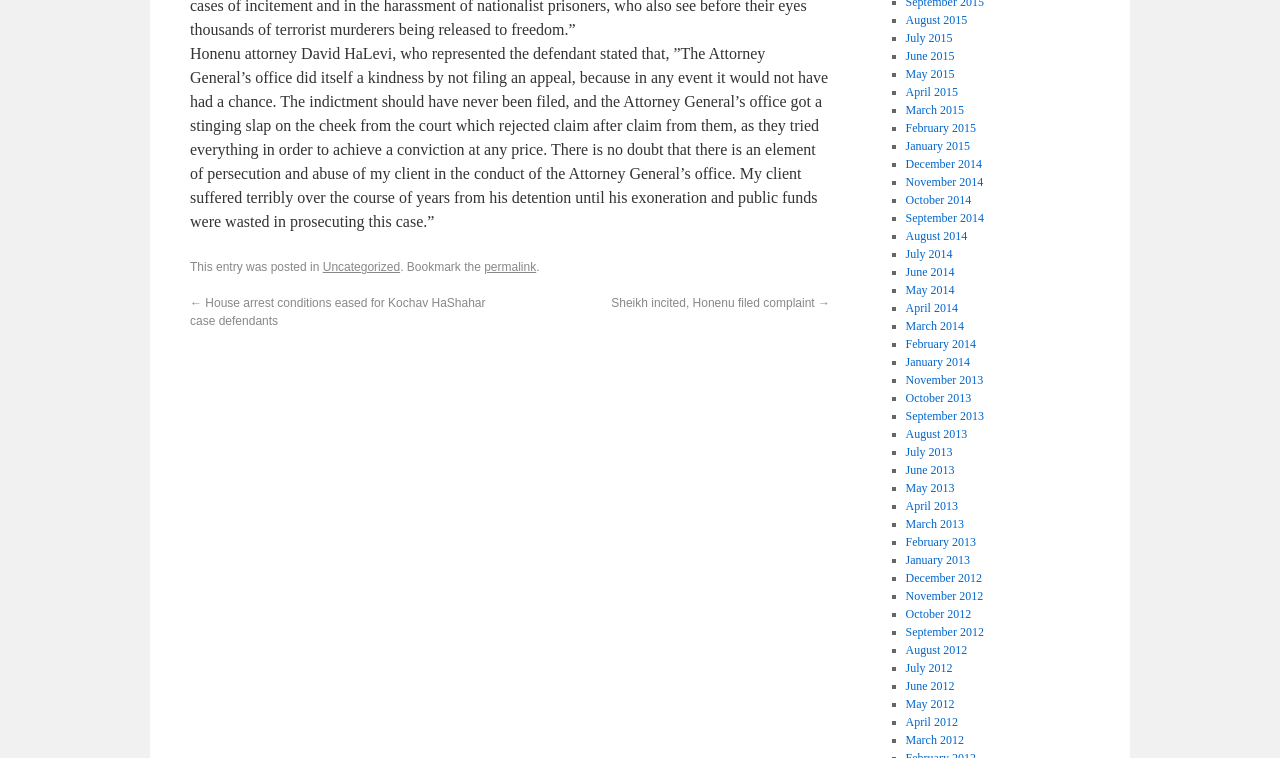Locate the bounding box coordinates of the element that should be clicked to execute the following instruction: "View posts from August 2015".

[0.707, 0.017, 0.756, 0.036]